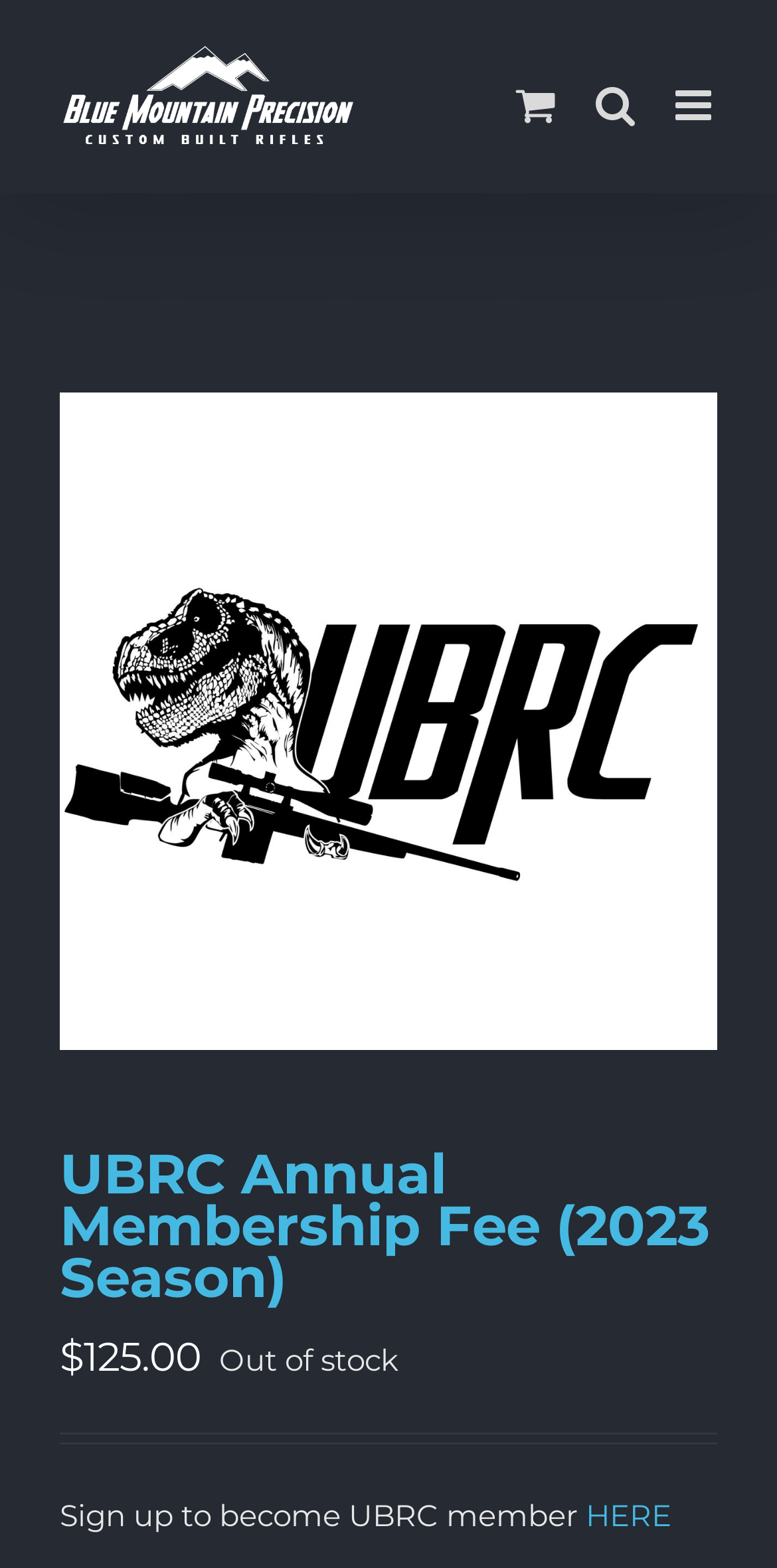What is the logo above the navigation menu?
Relying on the image, give a concise answer in one word or a brief phrase.

Blue Mountain Precision Logo